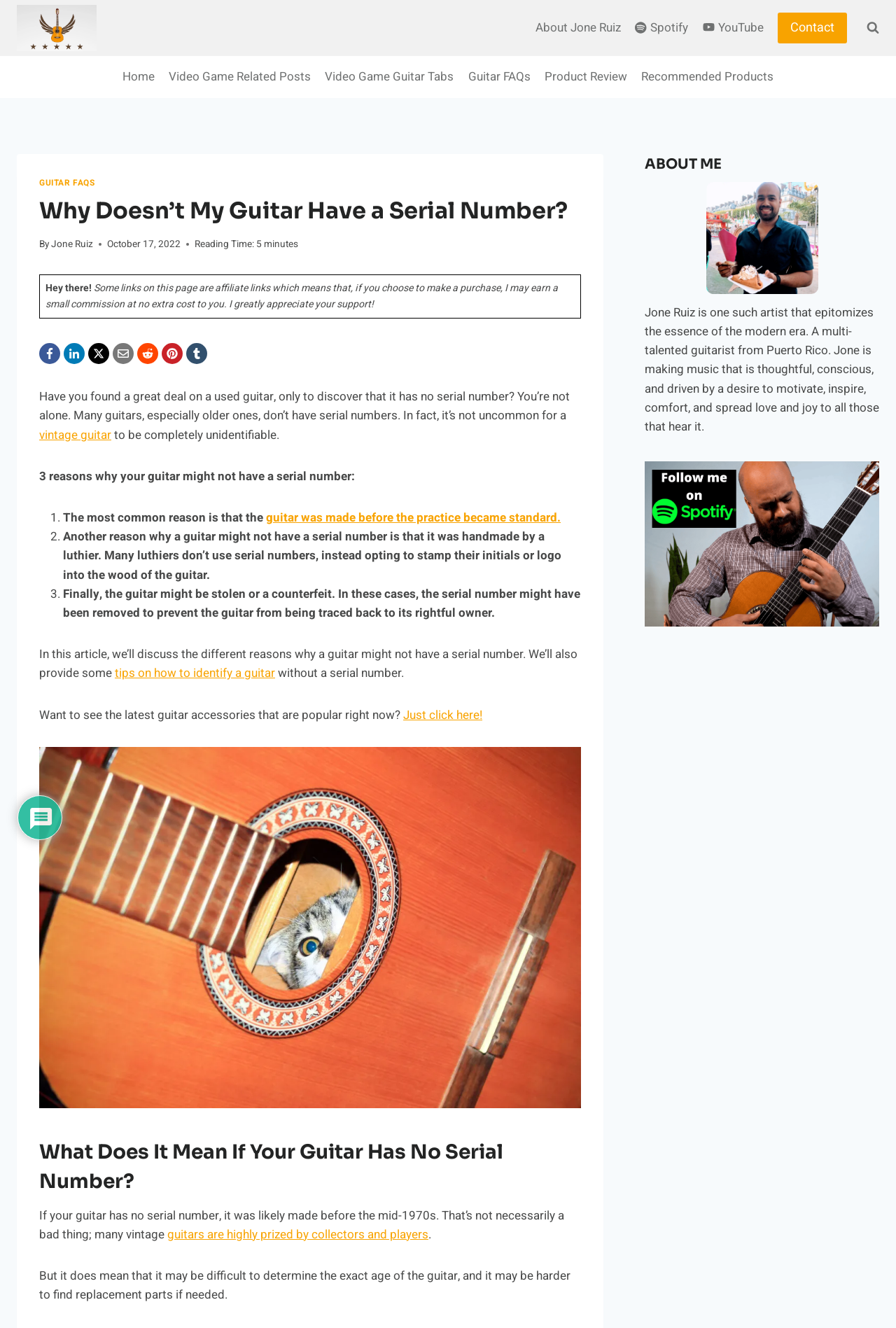Who is the author of the article?
Based on the visual, give a brief answer using one word or a short phrase.

Jone Ruiz